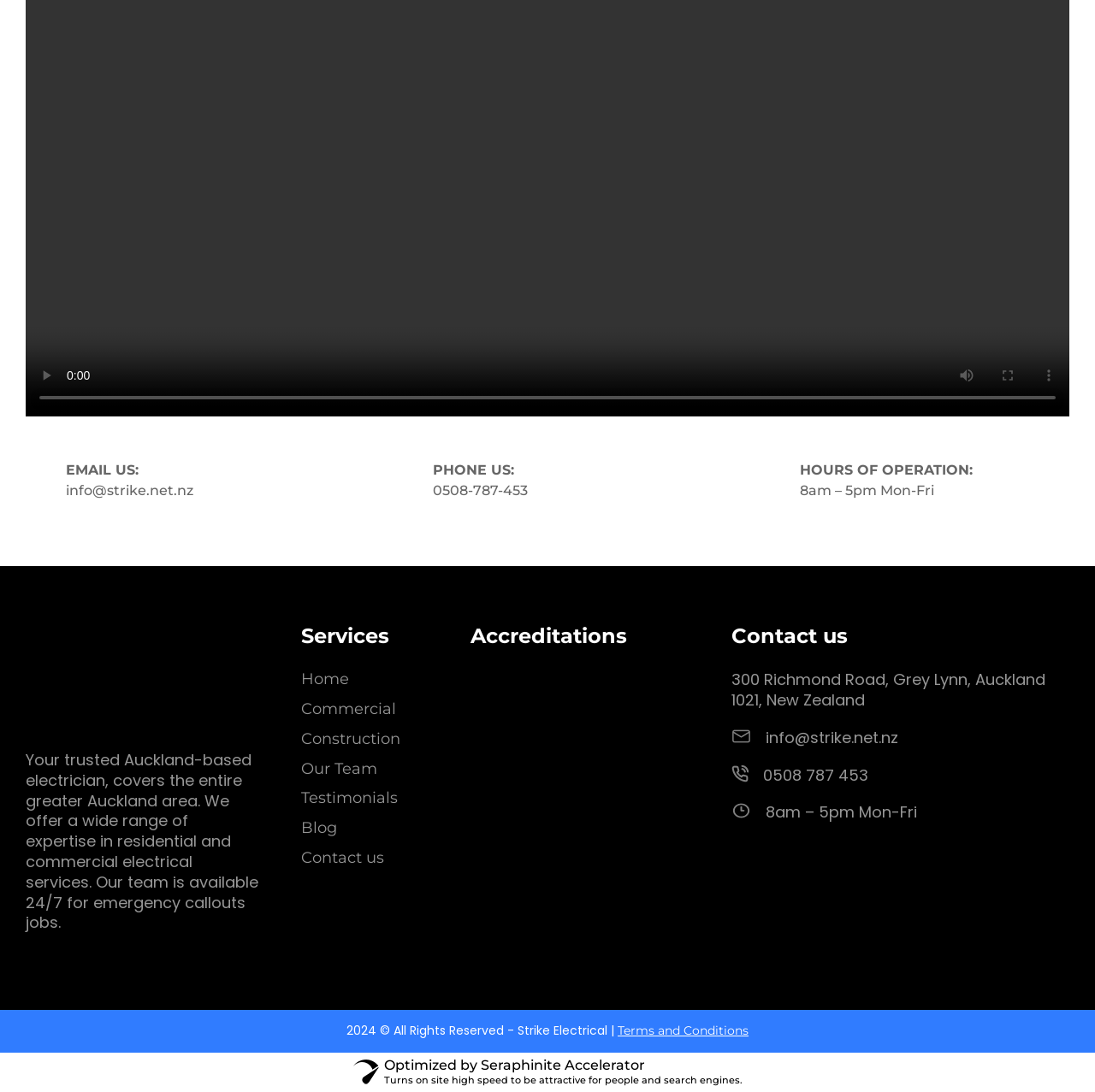Determine the bounding box coordinates of the region I should click to achieve the following instruction: "visit the third link". Ensure the bounding box coordinates are four float numbers between 0 and 1, i.e., [left, top, right, bottom].

None